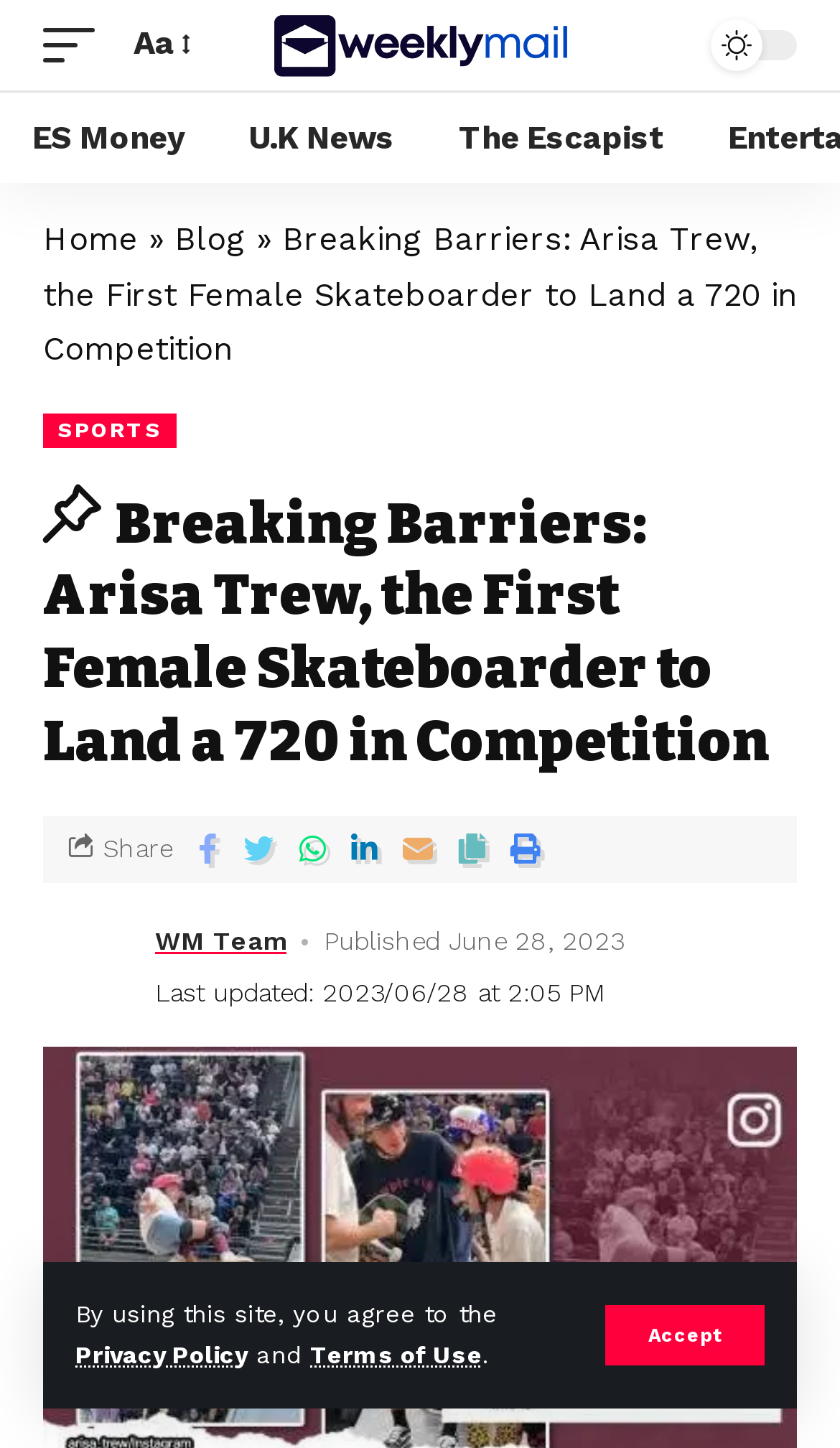Please determine the bounding box coordinates of the element to click on in order to accomplish the following task: "Visit the SPORTS section". Ensure the coordinates are four float numbers ranging from 0 to 1, i.e., [left, top, right, bottom].

[0.051, 0.285, 0.211, 0.309]